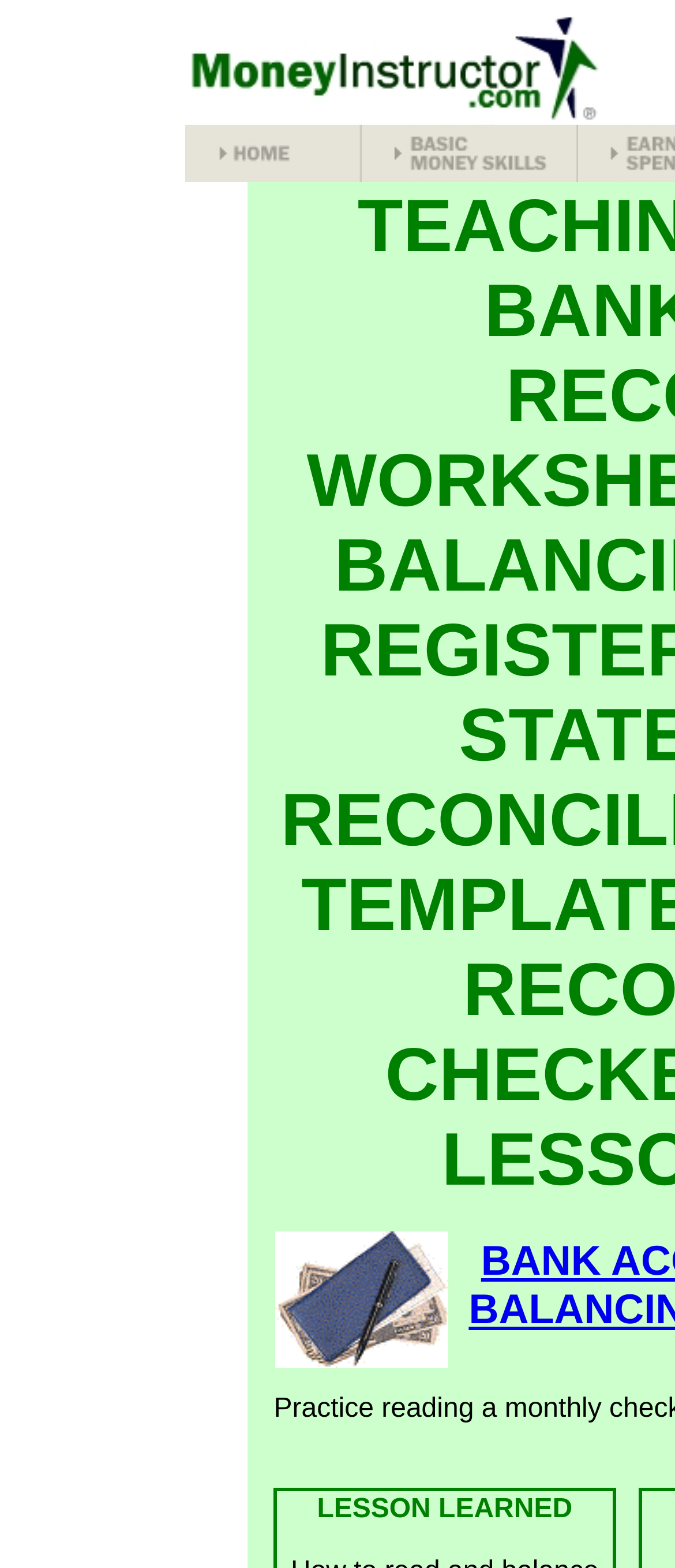Use one word or a short phrase to answer the question provided: 
How many cells are in the top row?

3